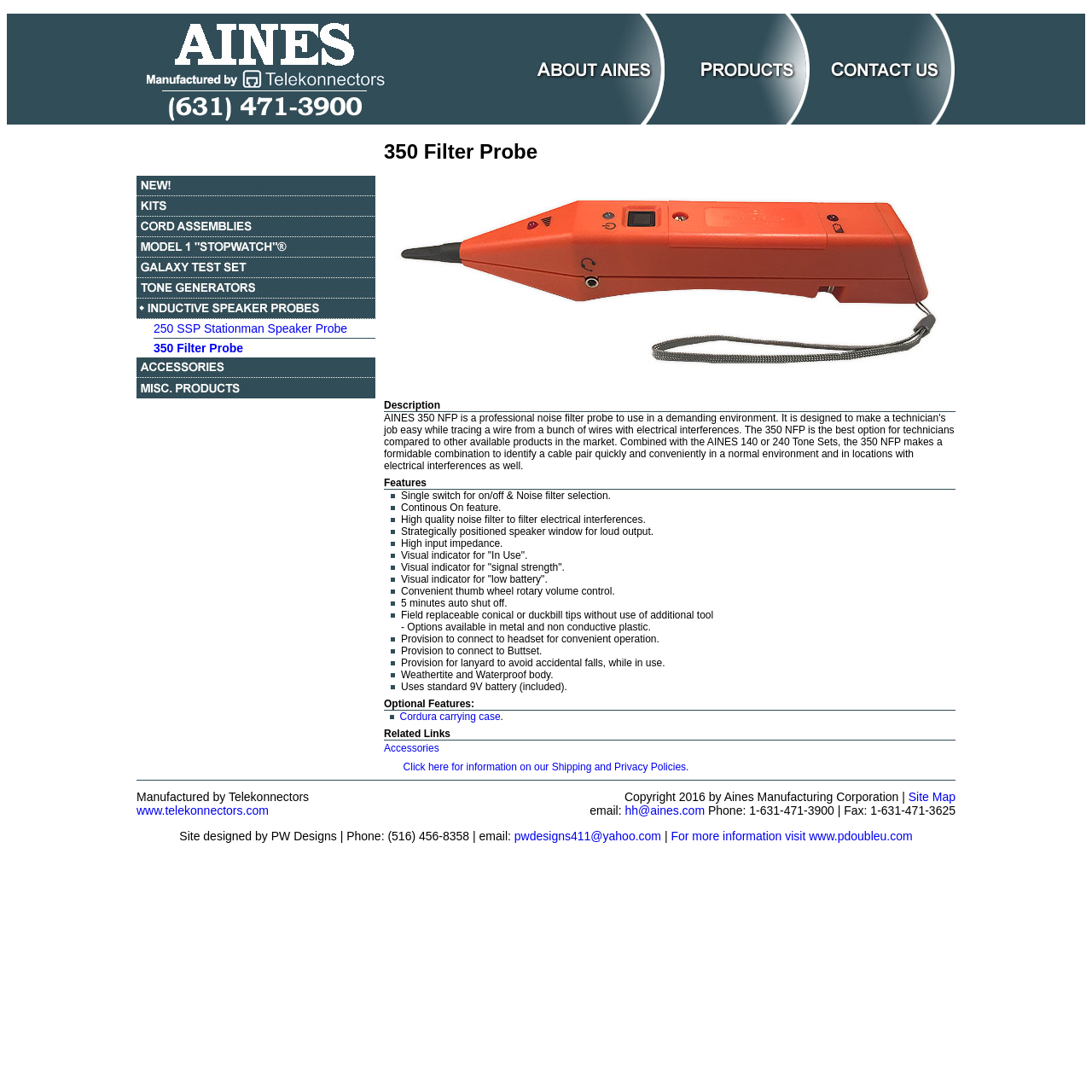Answer this question in one word or a short phrase: What is the product name?

350 NFP